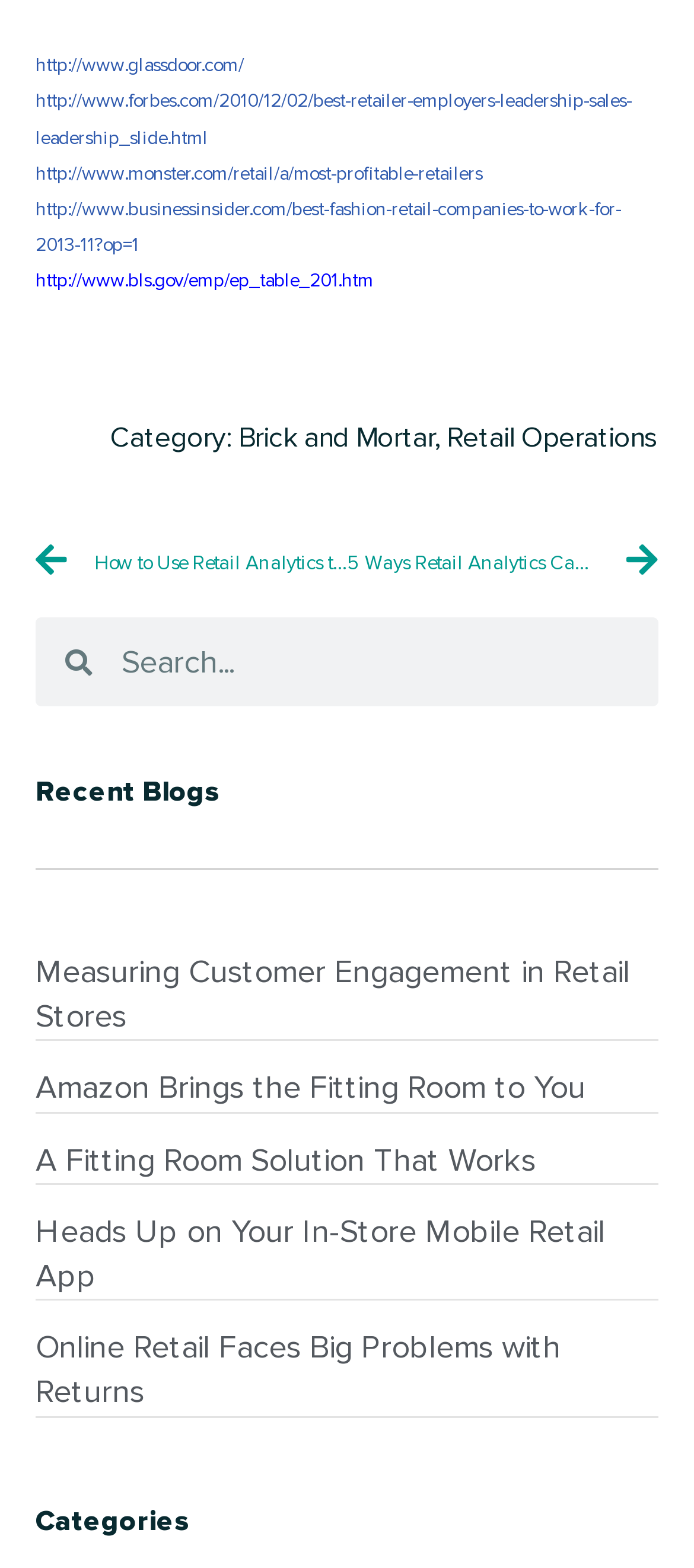Determine the bounding box coordinates for the region that must be clicked to execute the following instruction: "Read the article about measuring customer engagement in retail stores".

[0.051, 0.607, 0.908, 0.661]